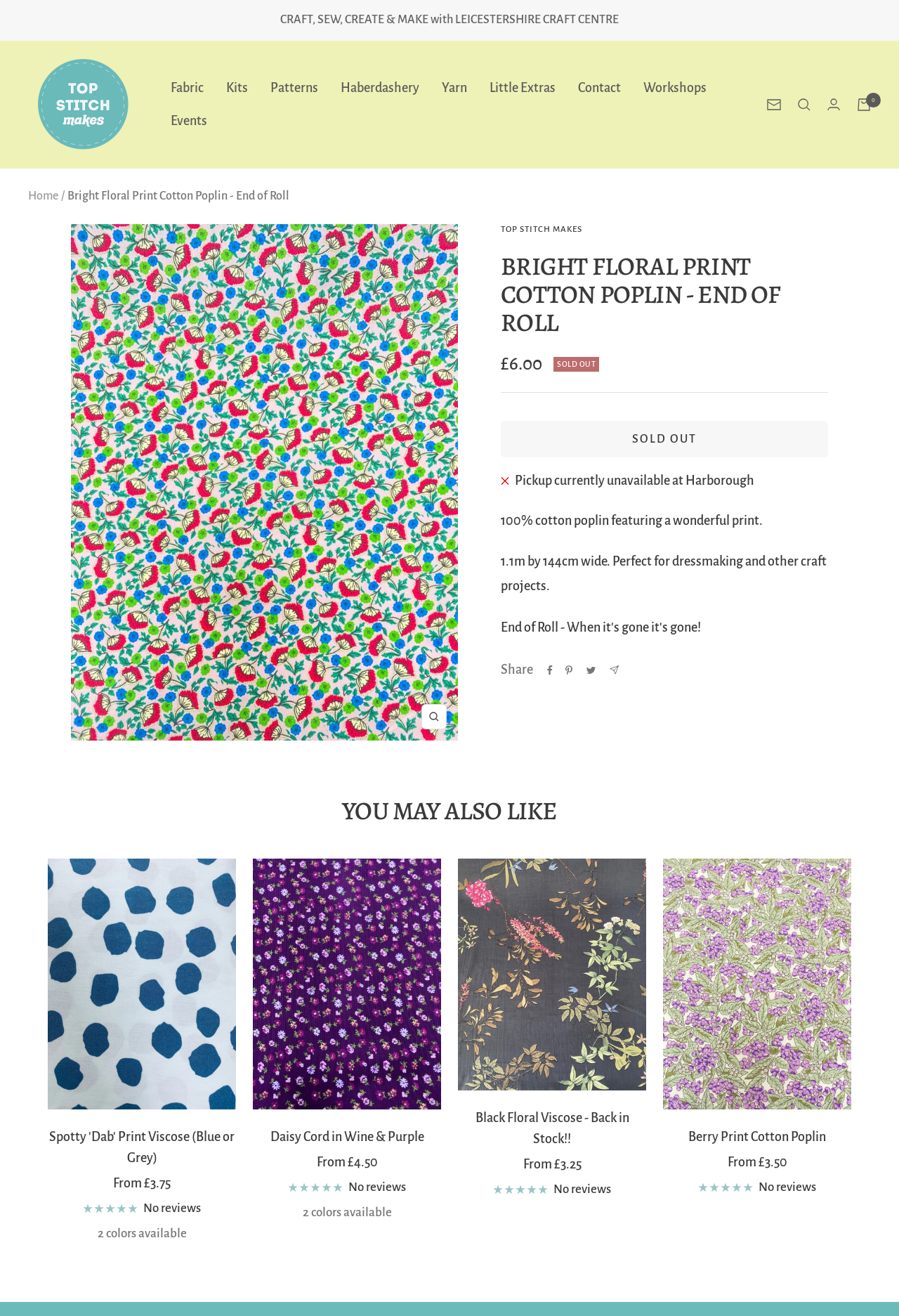Please determine the bounding box coordinates for the UI element described as: "normanochnews@normanoch.org.".

None